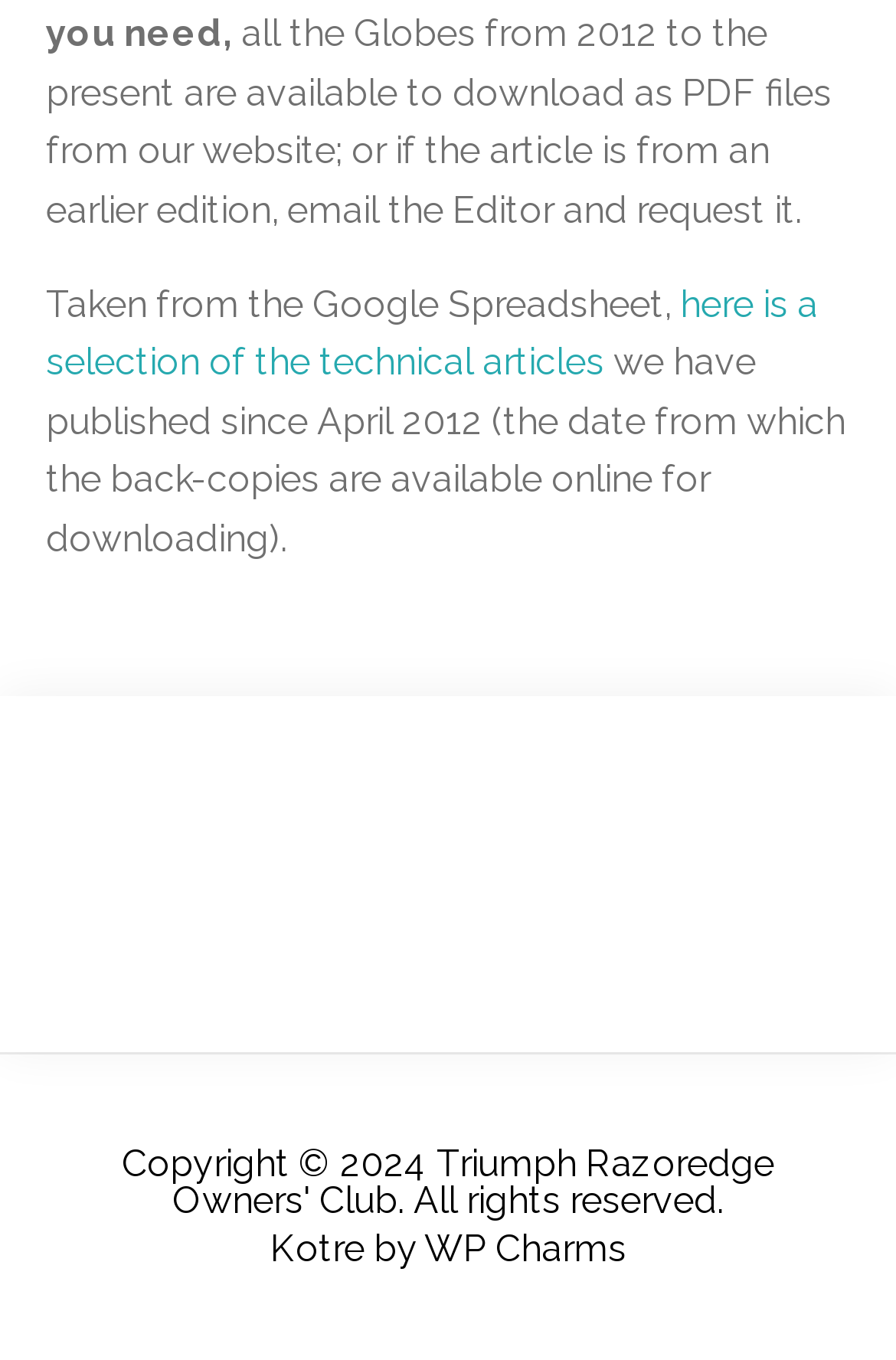Please answer the following question using a single word or phrase: 
Who are the authors mentioned on the webpage?

Kotre and WP Charms